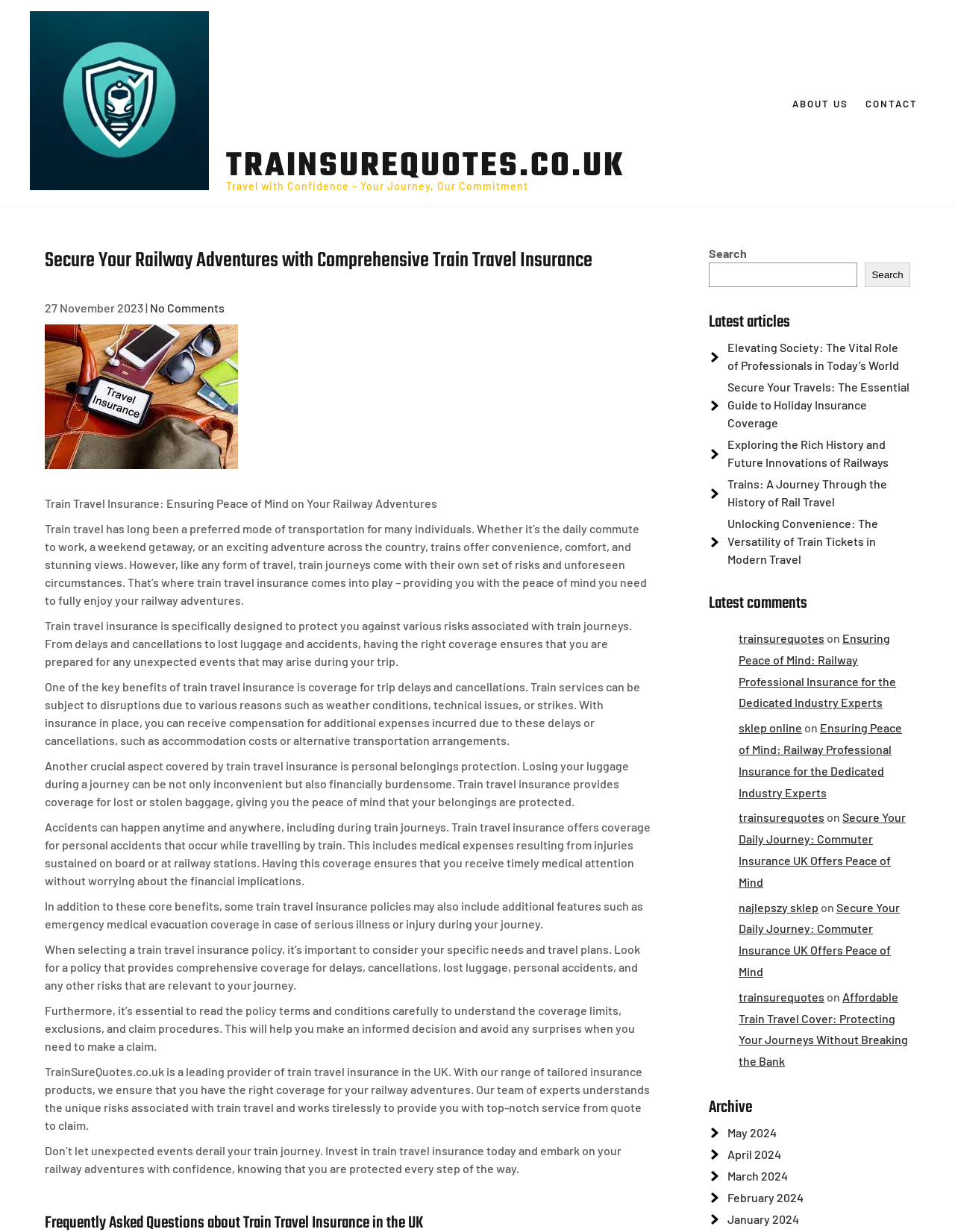Using the provided element description: "parent_node: Search name="s"", identify the bounding box coordinates. The coordinates should be four floats between 0 and 1 in the order [left, top, right, bottom].

[0.742, 0.213, 0.898, 0.233]